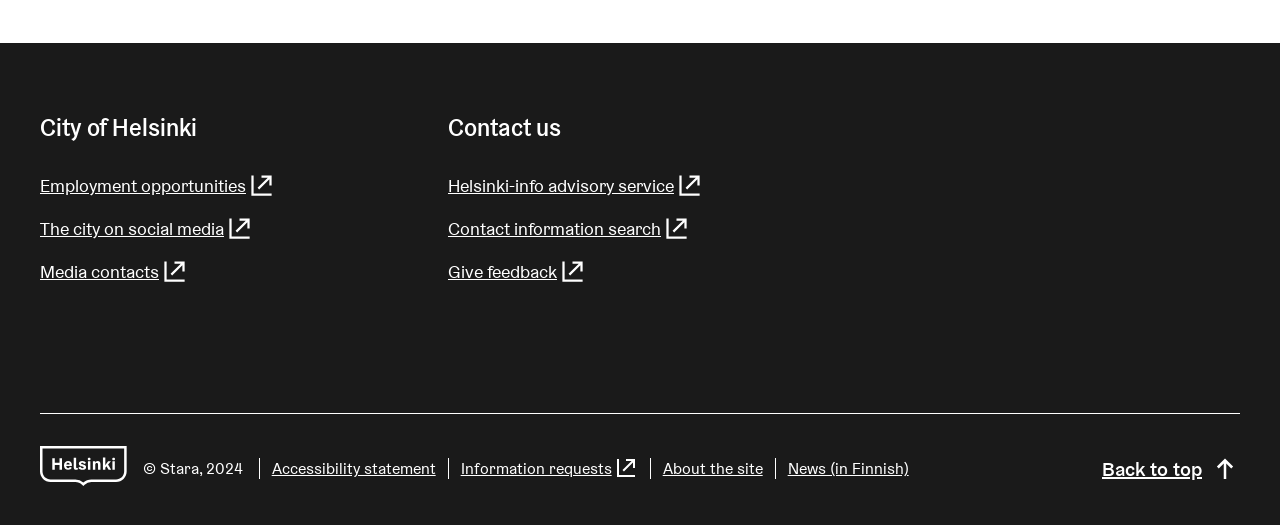What is the purpose of the 'Back to top' link?
Please give a well-detailed answer to the question.

The 'Back to top' link is located at the bottom of the webpage and its purpose is to allow users to quickly navigate back to the top of the page.